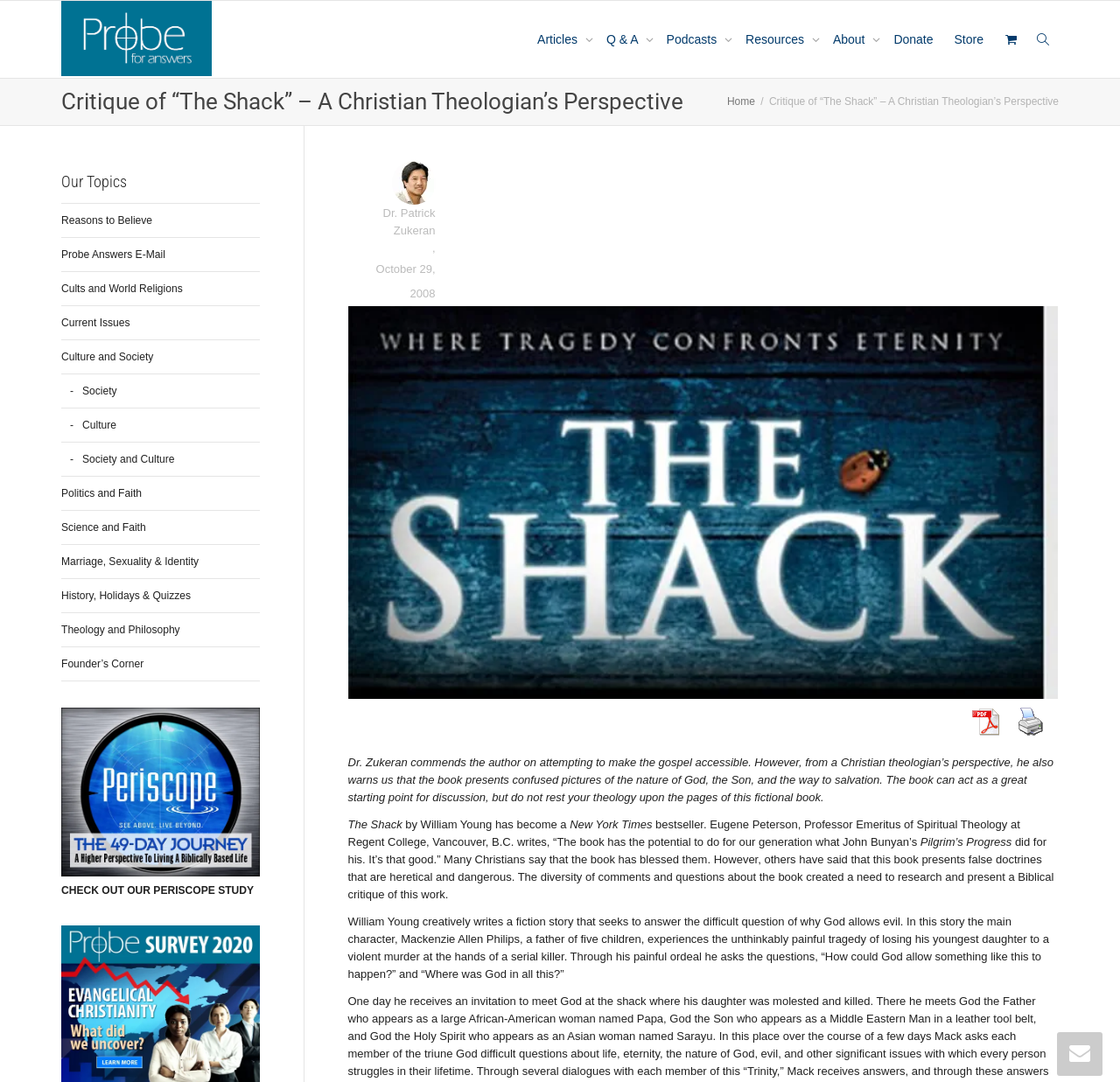Who is the author of 'The Shack'?
Use the image to give a comprehensive and detailed response to the question.

The answer can be found in the text 'The Shack by William Young has become a New York Times bestseller.' which indicates that William Young is the author of the book 'The Shack'.